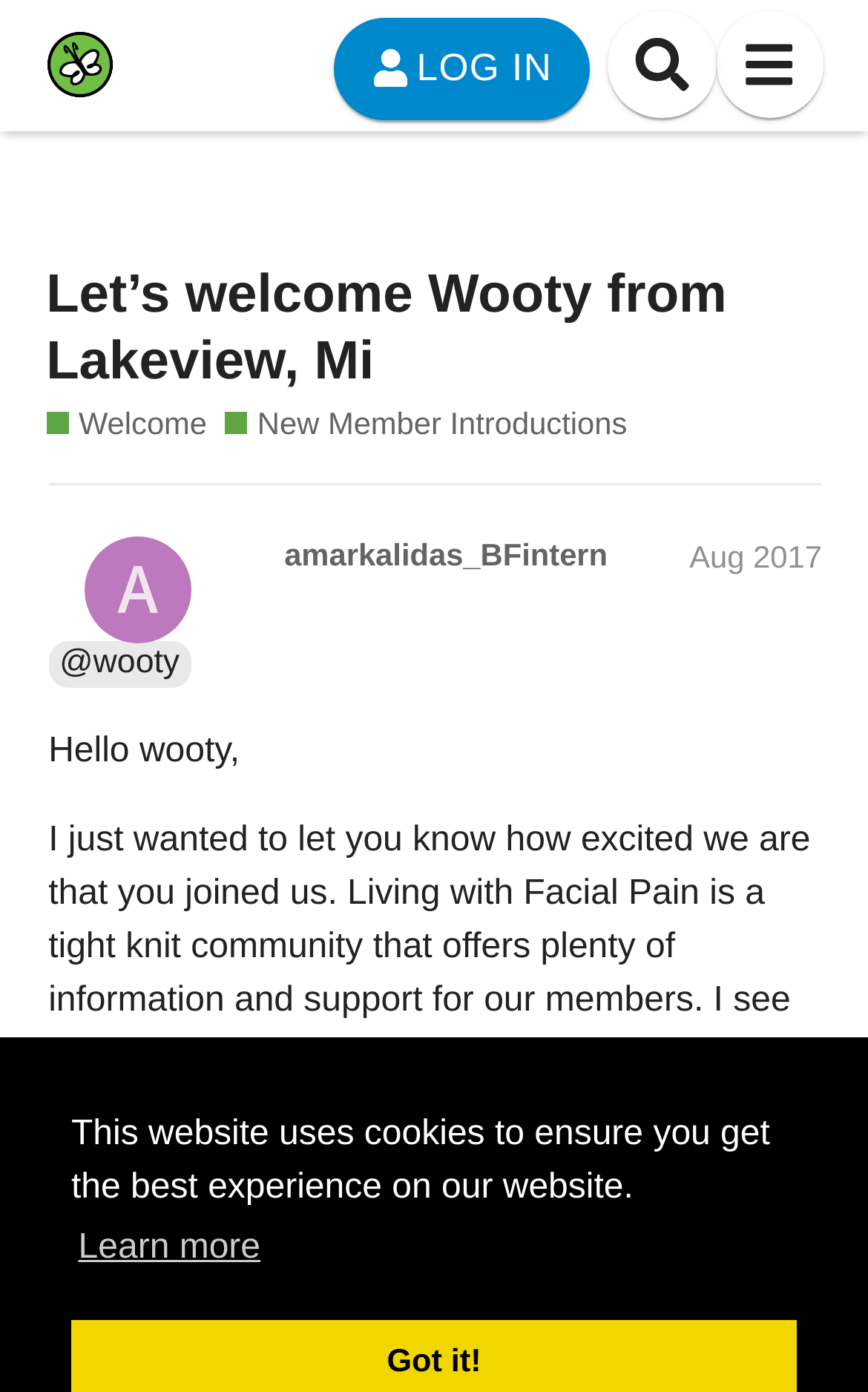Determine the bounding box coordinates of the clickable region to follow the instruction: "Read the New Member Introductions".

[0.259, 0.29, 0.723, 0.321]